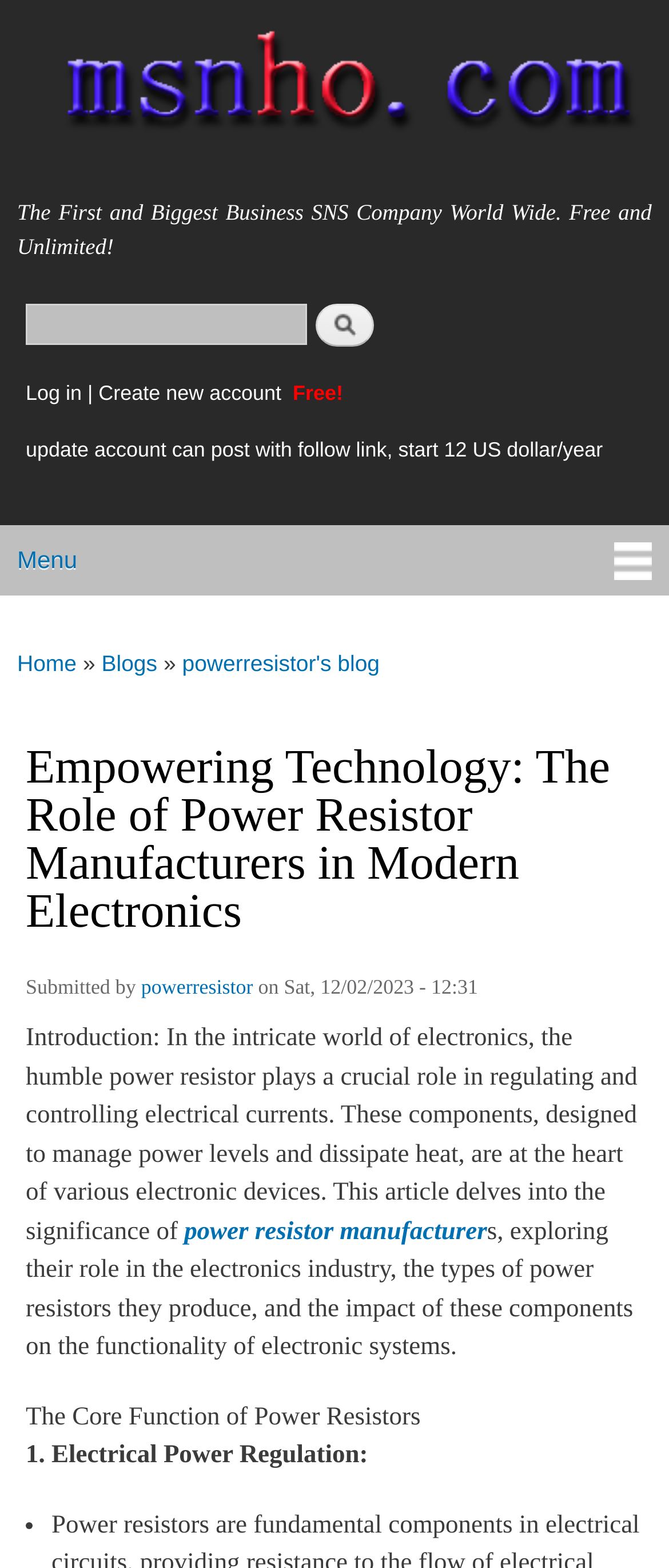Please extract the webpage's main title and generate its text content.

Empowering Technology: The Role of Power Resistor Manufacturers in Modern Electronics